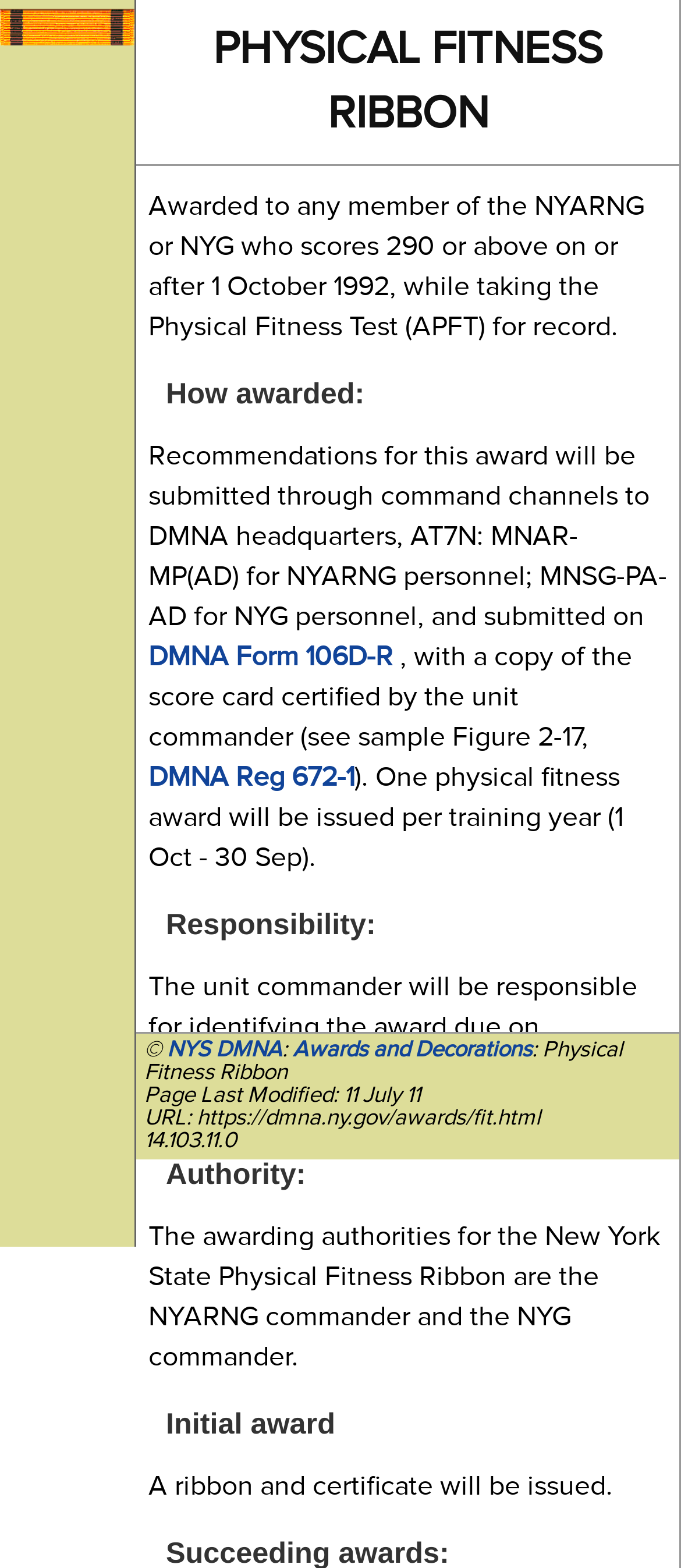Bounding box coordinates should be provided in the format (top-left x, top-left y, bottom-right x, bottom-right y) with all values between 0 and 1. Identify the bounding box for this UI element: NYS DMNA

[0.246, 0.66, 0.415, 0.678]